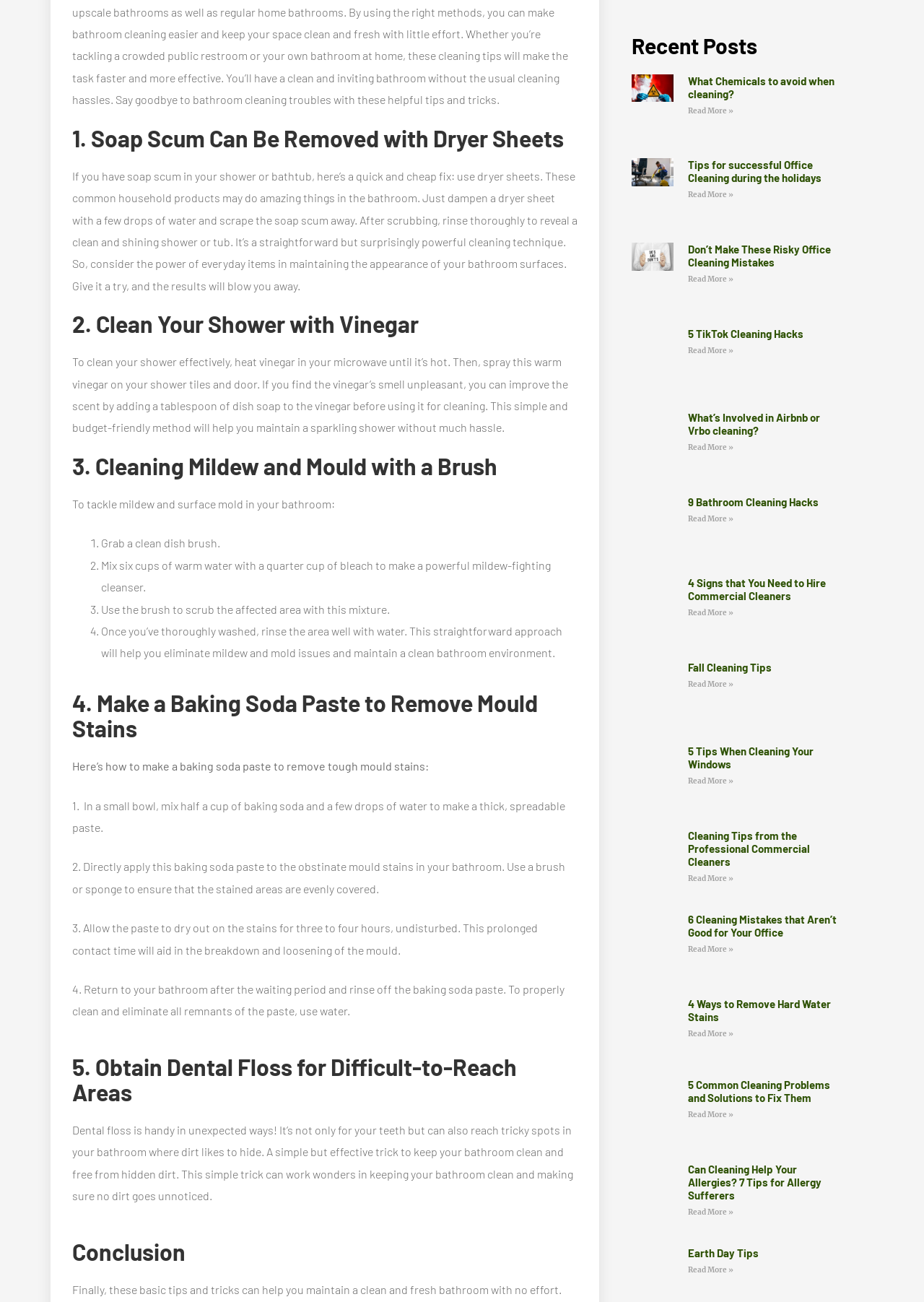Locate the bounding box coordinates of the segment that needs to be clicked to meet this instruction: "Read more about What Chemicals to avoid when cleaning?".

[0.745, 0.081, 0.794, 0.089]